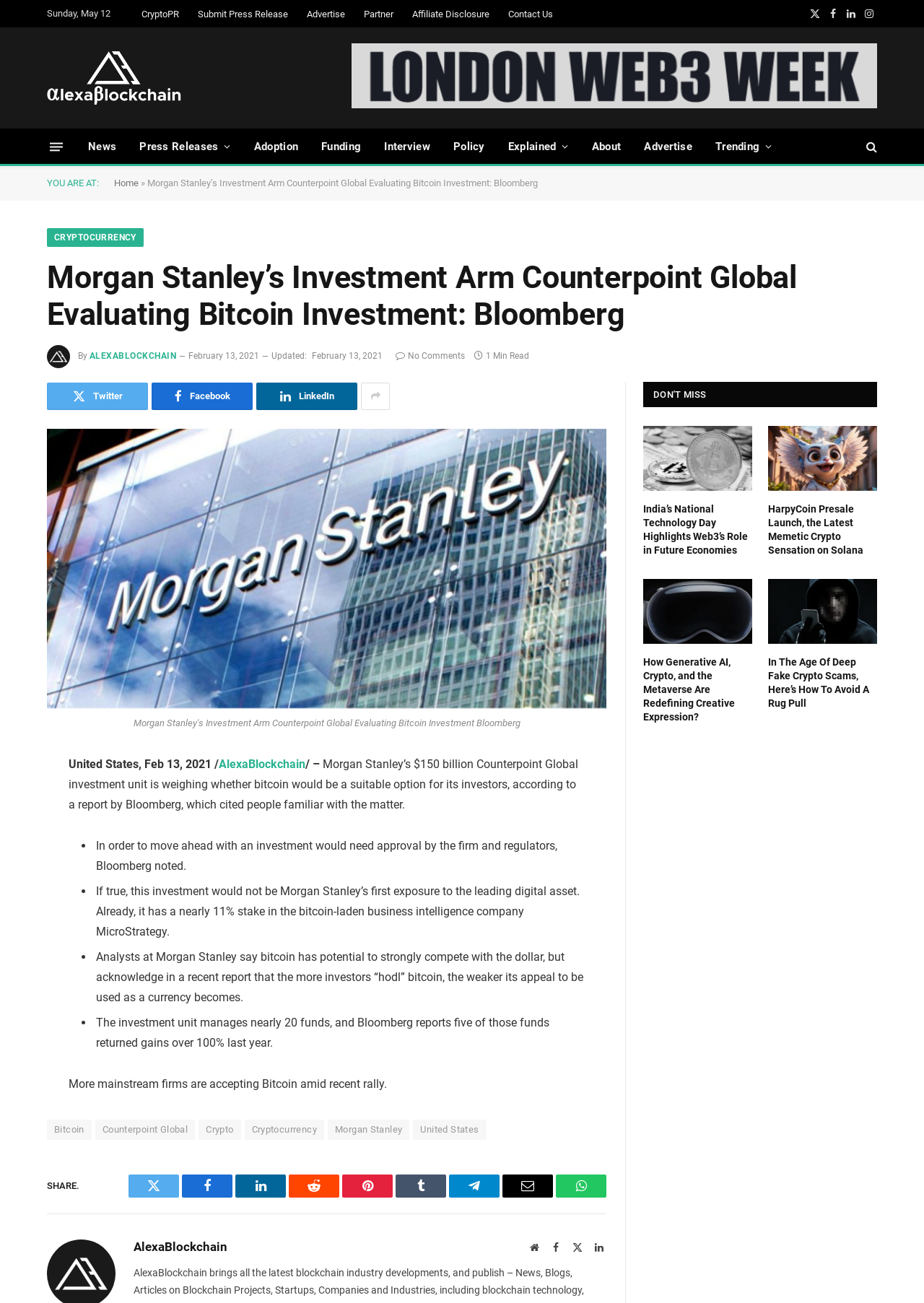Generate a thorough caption detailing the webpage content.

This webpage is about Morgan Stanley's investment arm, Counterpoint Global, considering investing in Bitcoin. At the top of the page, there is a navigation menu with links to various sections, including "News", "Press Releases", "Adoption", and "About". Below the navigation menu, there is a banner image that spans across the page.

The main content of the page is an article about Morgan Stanley's potential investment in Bitcoin. The article is divided into sections, with headings and bullet points. The text describes how Morgan Stanley's investment unit is weighing whether to invest in Bitcoin, and how this would require approval from the firm and regulators. The article also mentions that Morgan Stanley already has a stake in MicroStrategy, a company that holds a significant amount of Bitcoin.

To the left of the article, there is a sidebar with links to related topics, including "CRYPTOCURRENCY" and "Bitcoin". There are also social media links and a "Share" button. At the bottom of the page, there is a section with more links to related articles and a "More mainstream firms are accepting Bitcoin amid recent rally" heading.

The page has a total of 5 images, including the banner image, a logo image, and three social media icons. There are also several links to external websites, including Twitter, Facebook, and LinkedIn. The page has a clean and organized layout, making it easy to navigate and read.